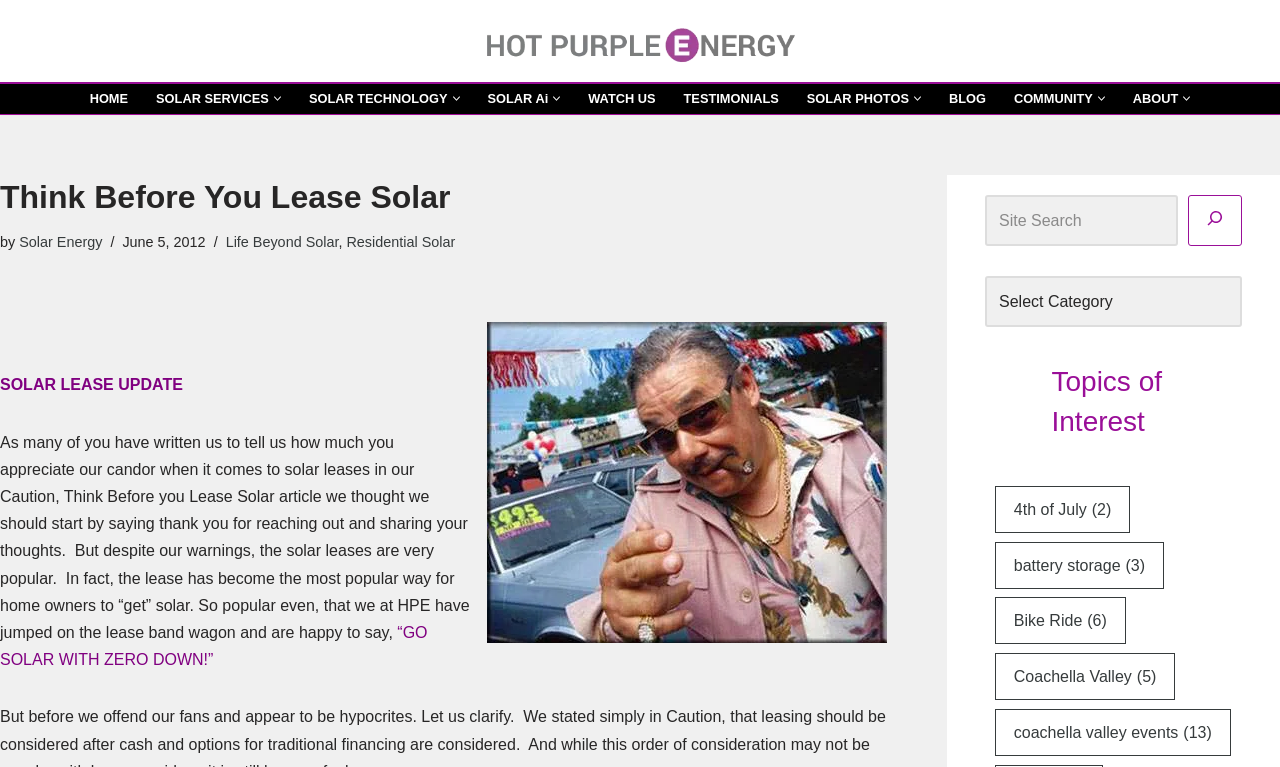Provide a brief response to the question using a single word or phrase: 
What is the purpose of the search box?

To search the website